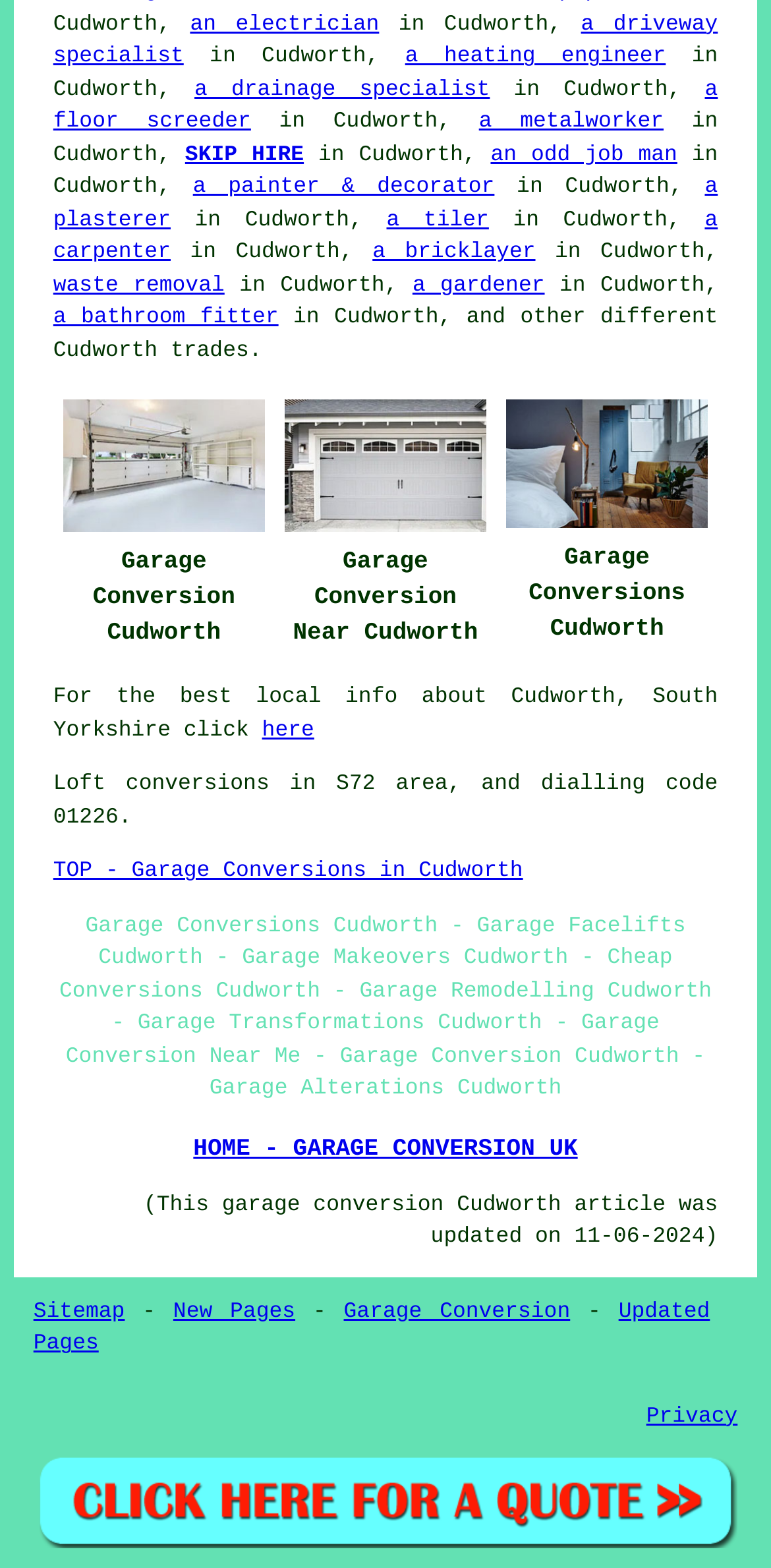Determine the bounding box coordinates of the target area to click to execute the following instruction: "click on 'QUOTES FOR GARAGE CONVERSION CUDWORTH UK'."

[0.043, 0.975, 0.957, 0.992]